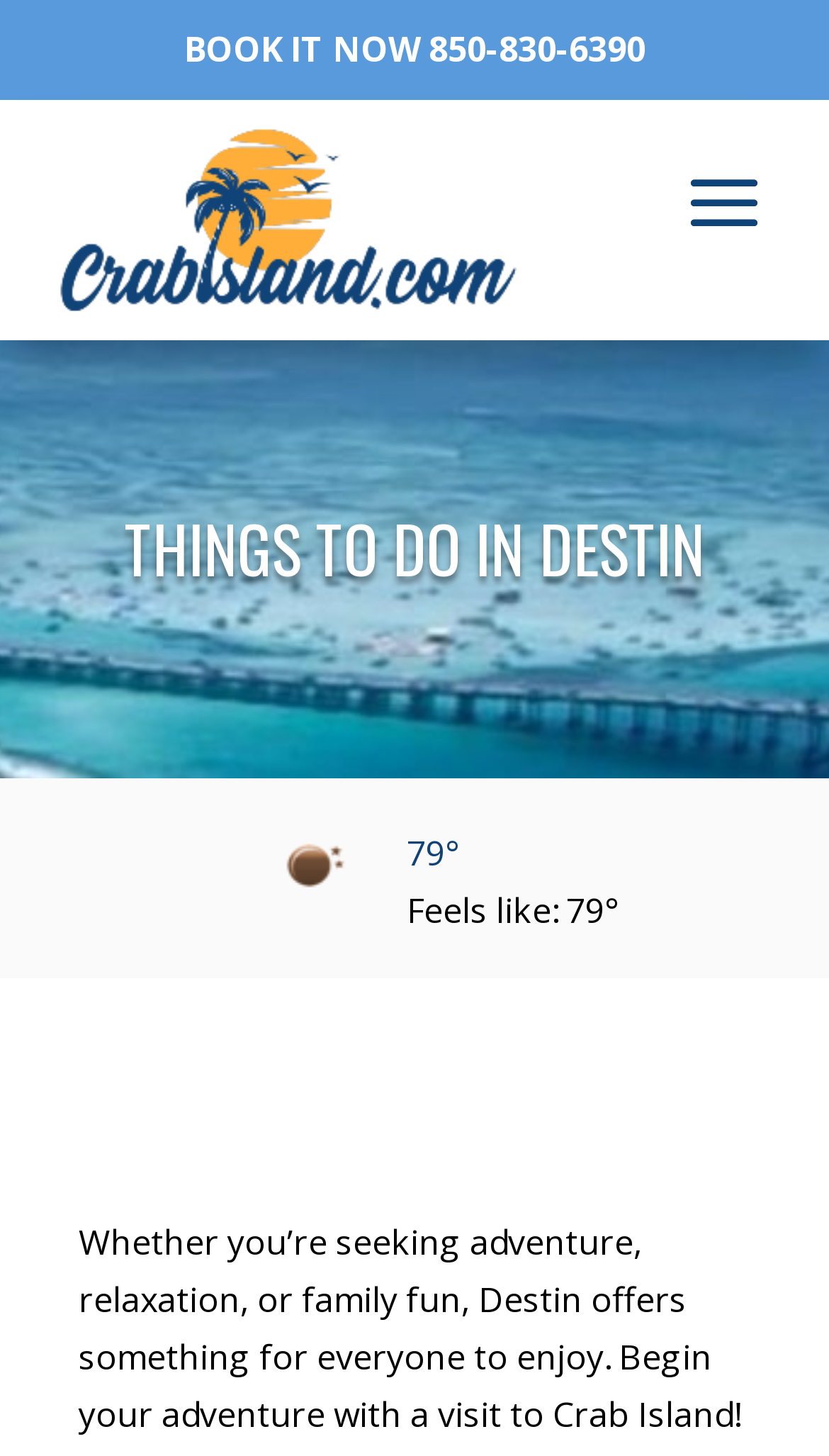What is the logo of the website?
Offer a detailed and exhaustive answer to the question.

I identified the logo by finding the image element with the description 'CrabIsland.com logo' which is a child element of a link with the same description, indicating that it is the logo of the website.